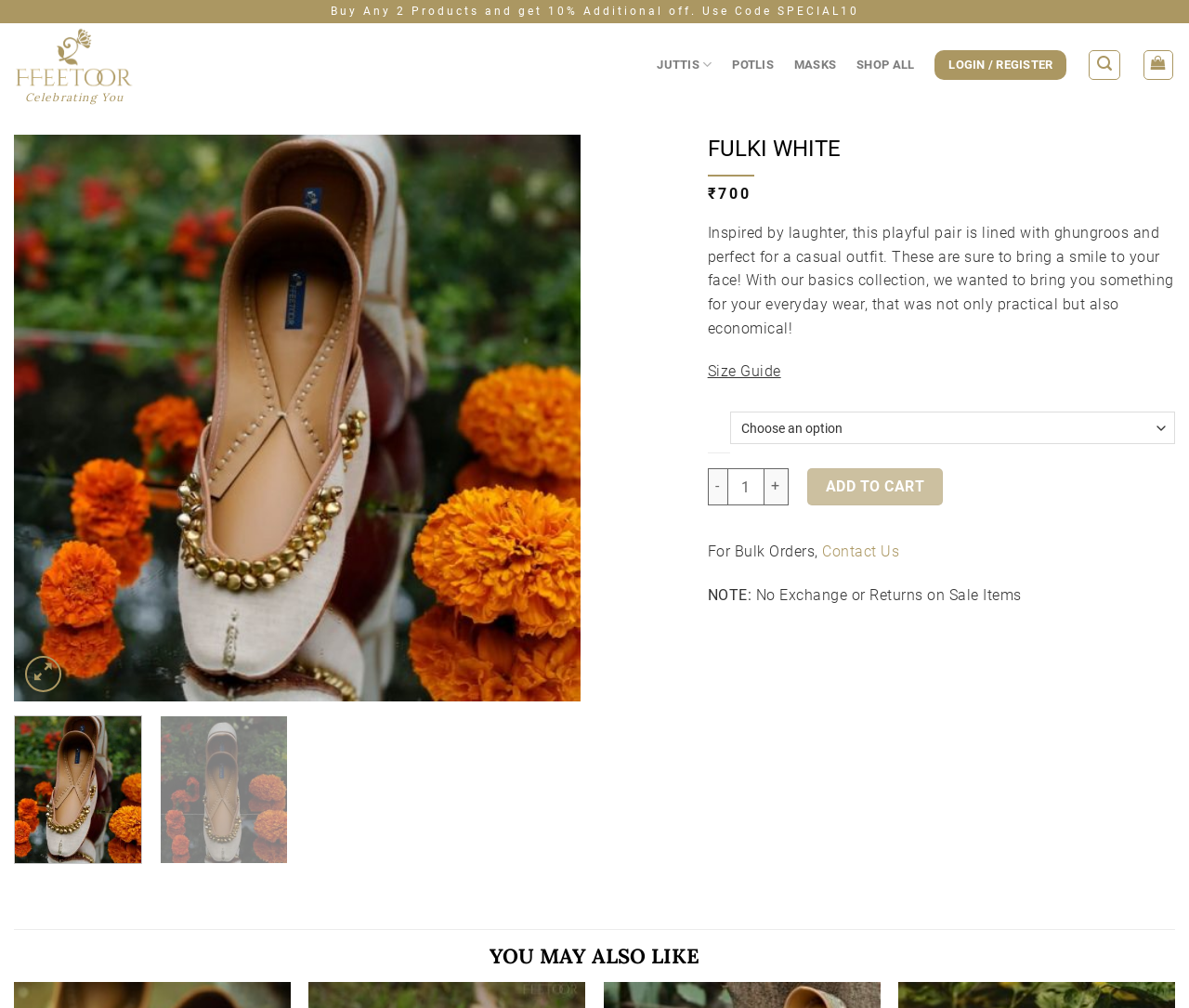What is the purpose of the 'Size Guide' link?
Answer the question with a single word or phrase derived from the image.

To view size information